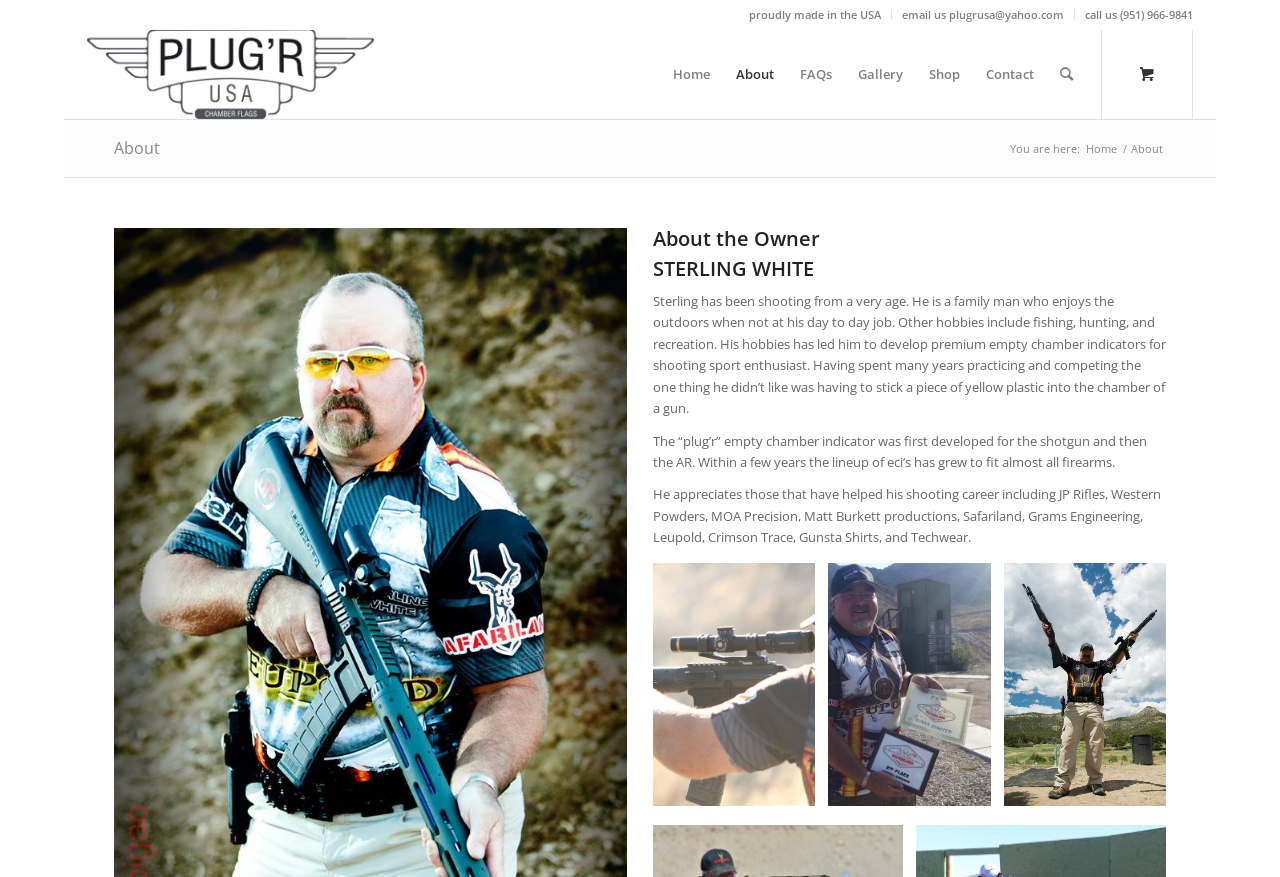Explain the webpage's layout and main content in detail.

The webpage is about Plug'r USA, an American company that produces premium empty chamber indicators for shooting sports enthusiasts. At the top of the page, there are three links: "proudly made in the USA", "email us plugrusa@yahoo.com", and "call us (951) 966-9841". Below these links, there is a logo of Plug'r USA, which is an image with a link to the company's homepage.

The main navigation menu is located below the logo, consisting of seven links: "Home", "About", "FAQs", "Gallery", "Shop", "Contact", and "Search". To the right of the navigation menu, there is a link to a page with the number "0".

The main content of the page is divided into two sections. The first section has a heading "About" and a subheading "About the Owner". Below the subheading, there is a brief biography of Sterling White, the owner of Plug'r USA, which describes his hobbies and how they led him to develop premium empty chamber indicators. The biography is accompanied by three figures, likely images related to Sterling's hobbies or the company's products.

The second section of the main content is a breadcrumb navigation, which shows the current page's location in the website's hierarchy. It consists of three elements: "You are here:", a link to the "Home" page, and the current page's title "About".